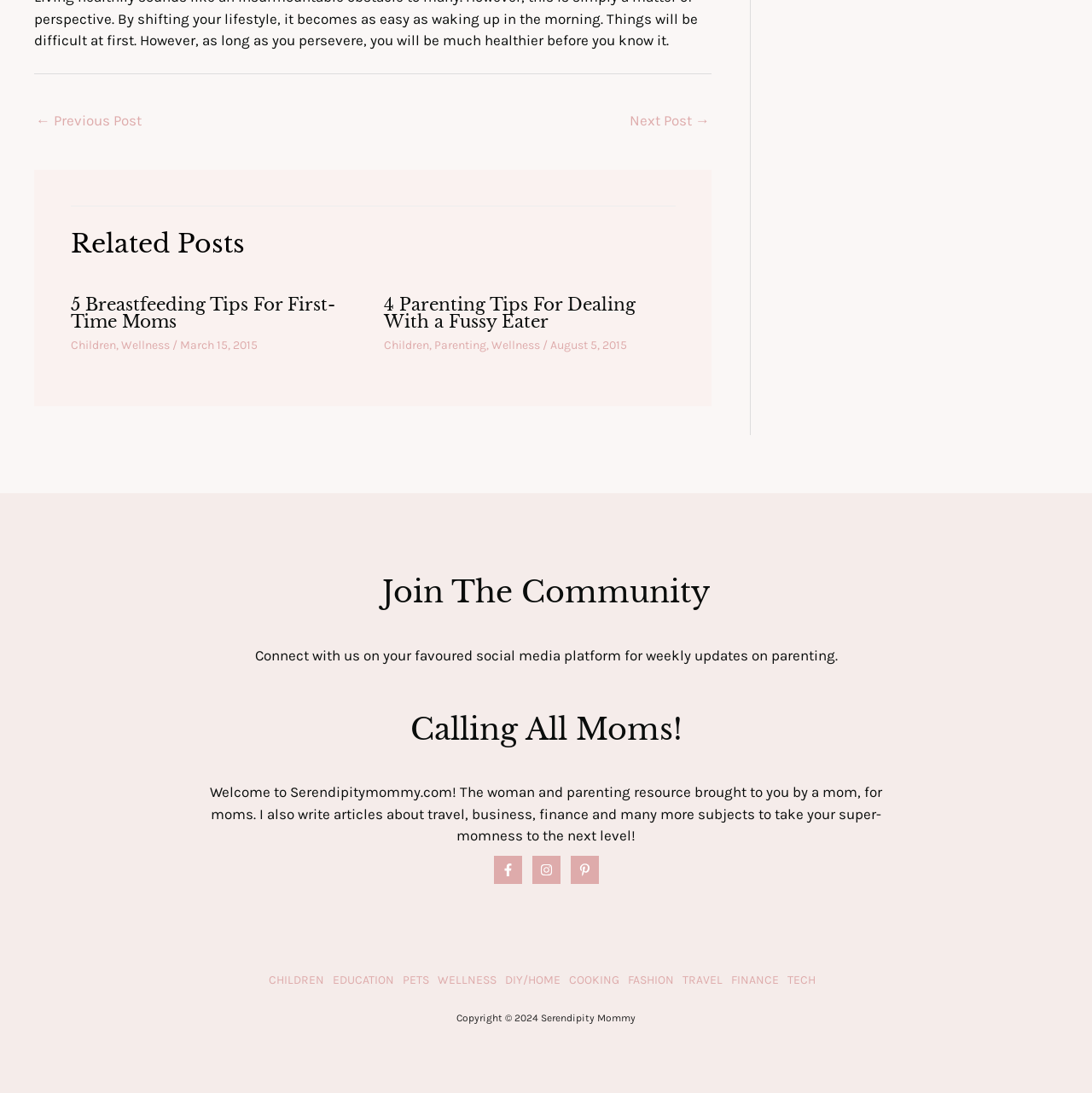Please give the bounding box coordinates of the area that should be clicked to fulfill the following instruction: "Follow Serendipity Mommy on Facebook". The coordinates should be in the format of four float numbers from 0 to 1, i.e., [left, top, right, bottom].

[0.452, 0.783, 0.478, 0.809]